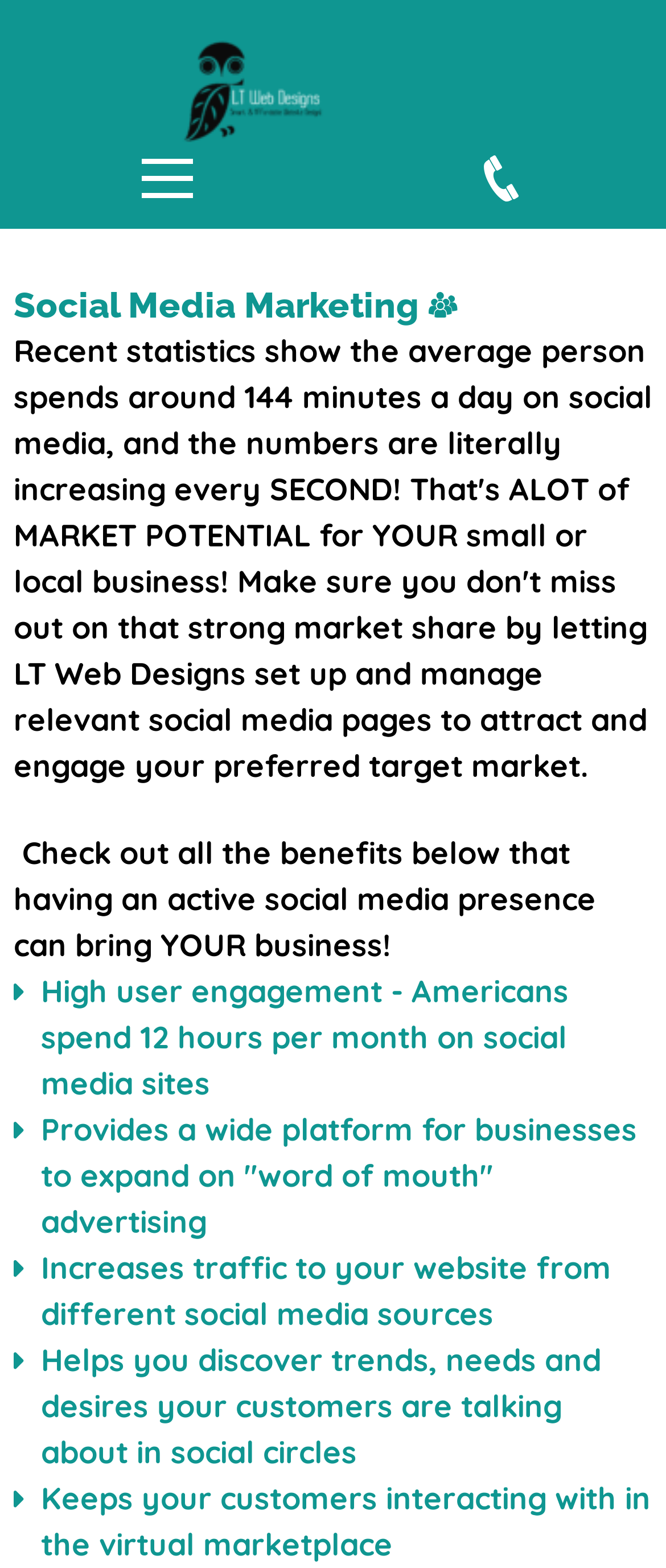Give a one-word or short phrase answer to this question: 
What is the last link on the webpage?

Website Design Special Spring Offer